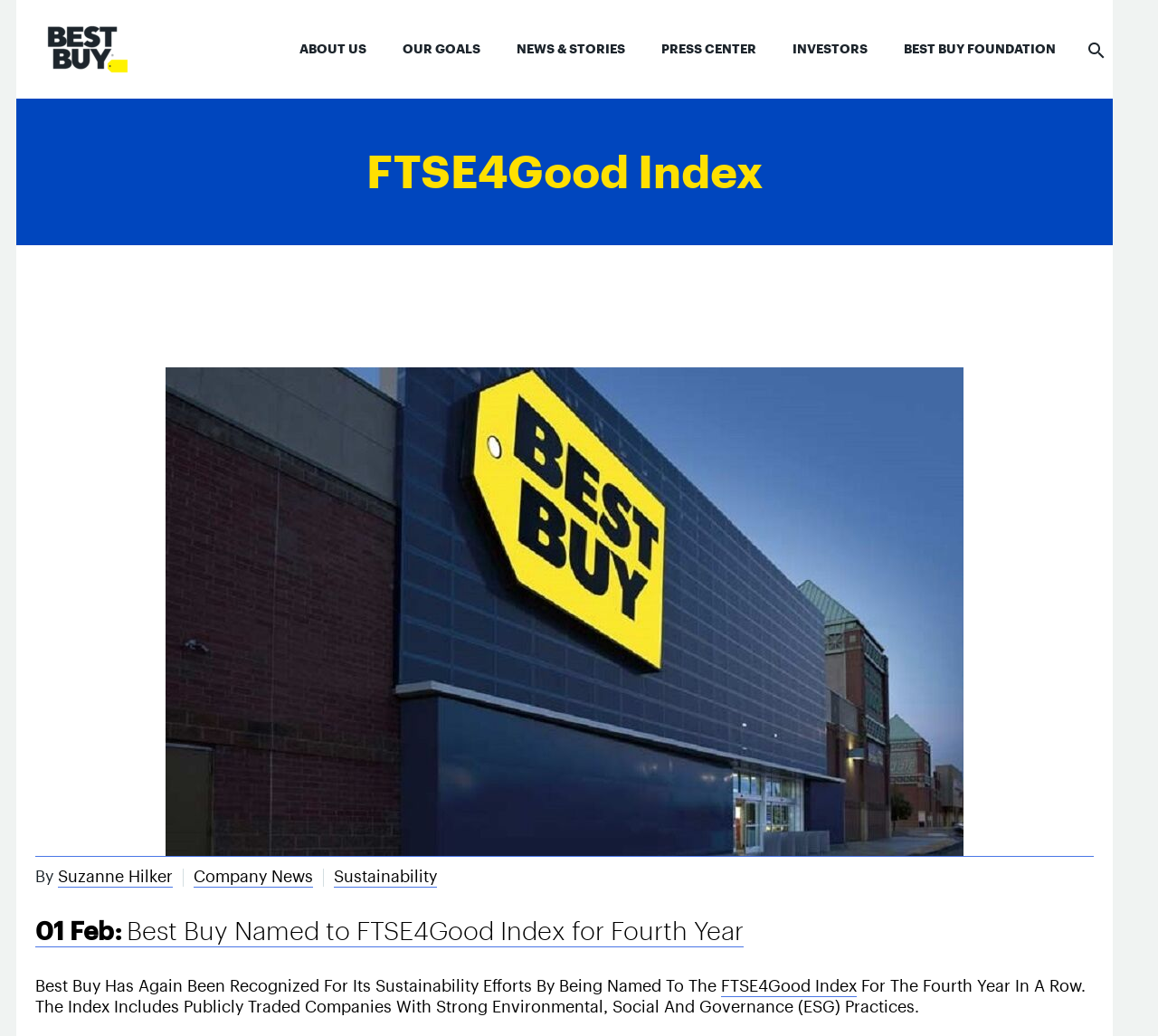Locate the bounding box coordinates of the element's region that should be clicked to carry out the following instruction: "Read Company News". The coordinates need to be four float numbers between 0 and 1, i.e., [left, top, right, bottom].

[0.167, 0.836, 0.27, 0.857]